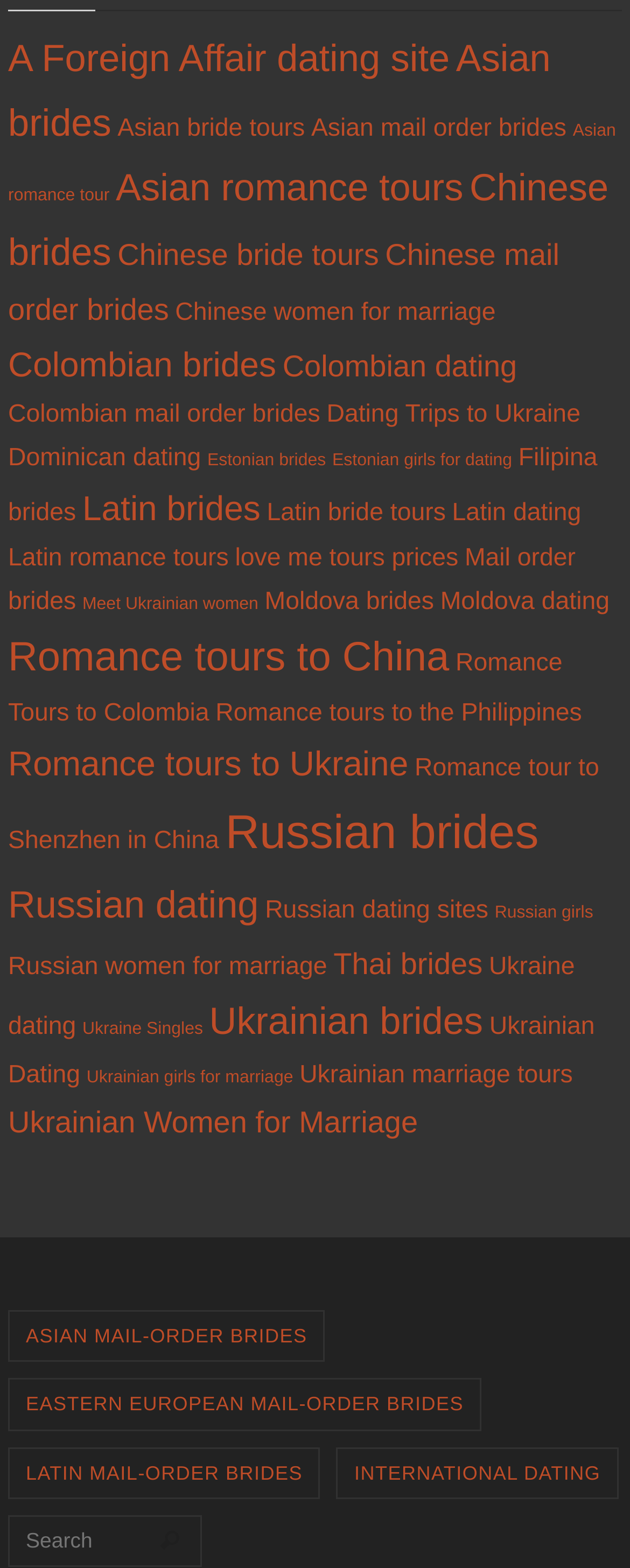Provide the bounding box coordinates of the HTML element this sentence describes: "Chinese mail order brides". The bounding box coordinates consist of four float numbers between 0 and 1, i.e., [left, top, right, bottom].

[0.013, 0.151, 0.888, 0.21]